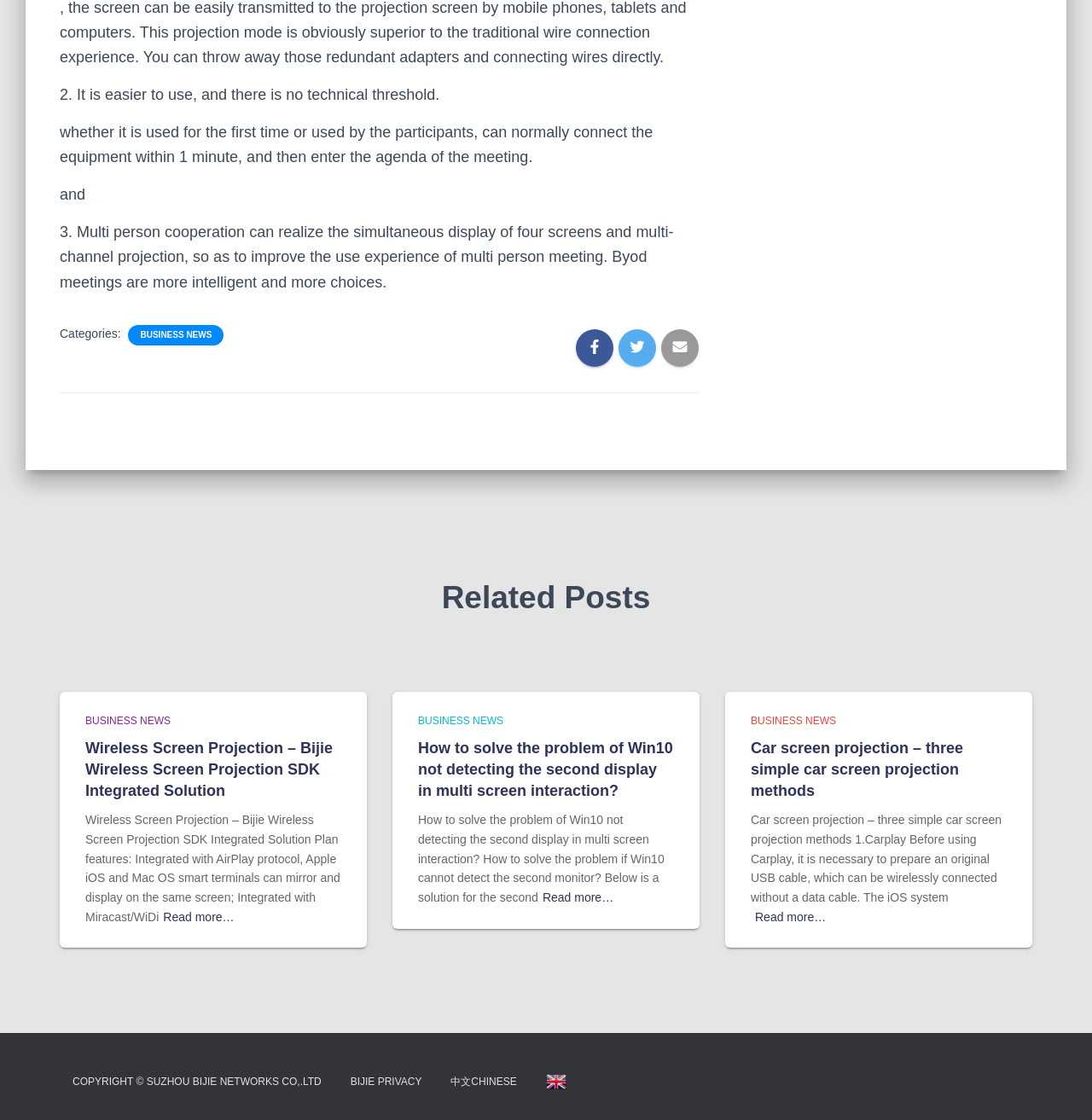Please identify the bounding box coordinates of the area that needs to be clicked to fulfill the following instruction: "Switch to English."

[0.488, 0.945, 0.53, 0.987]